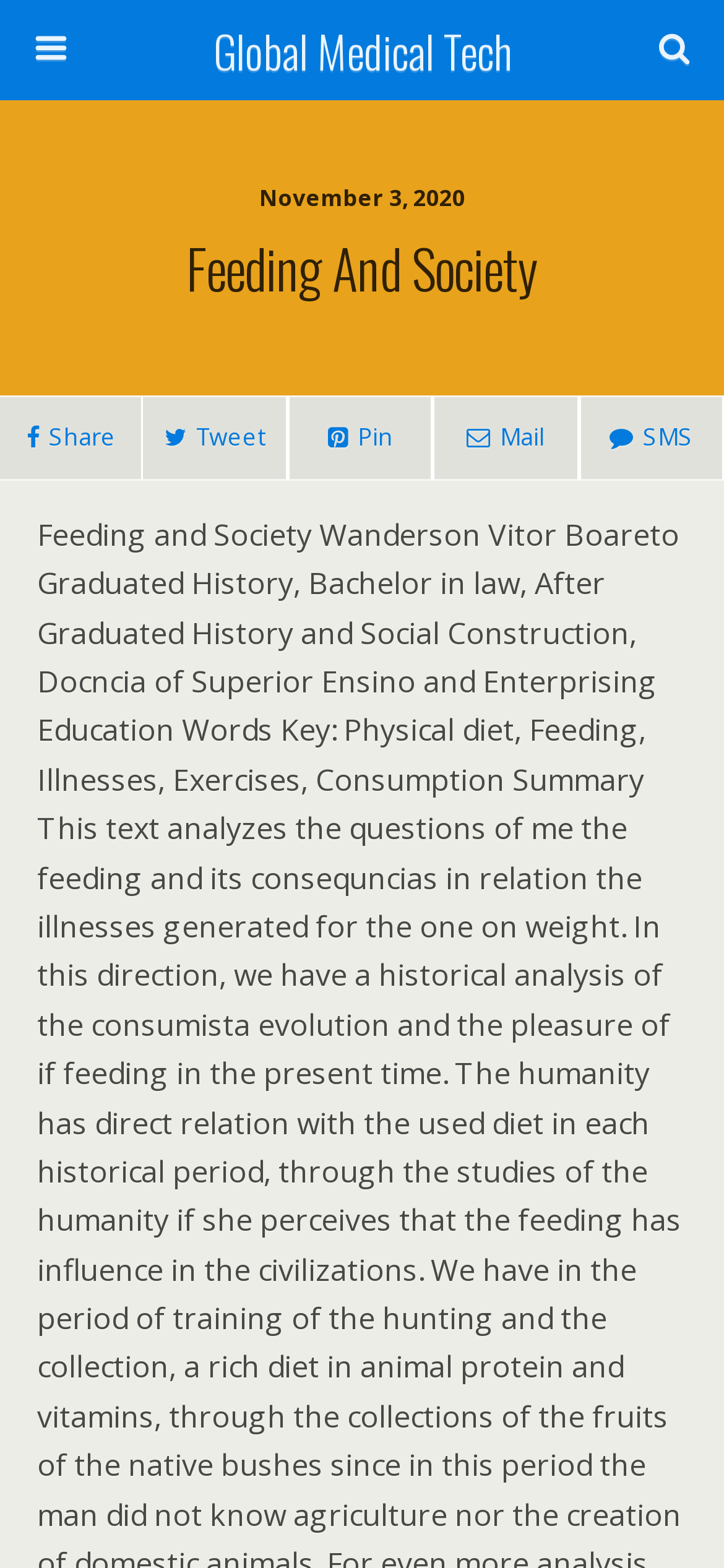From the webpage screenshot, predict the bounding box coordinates (top-left x, top-left y, bottom-right x, bottom-right y) for the UI element described here: name="s" placeholder="Search this website…"

[0.051, 0.07, 0.754, 0.102]